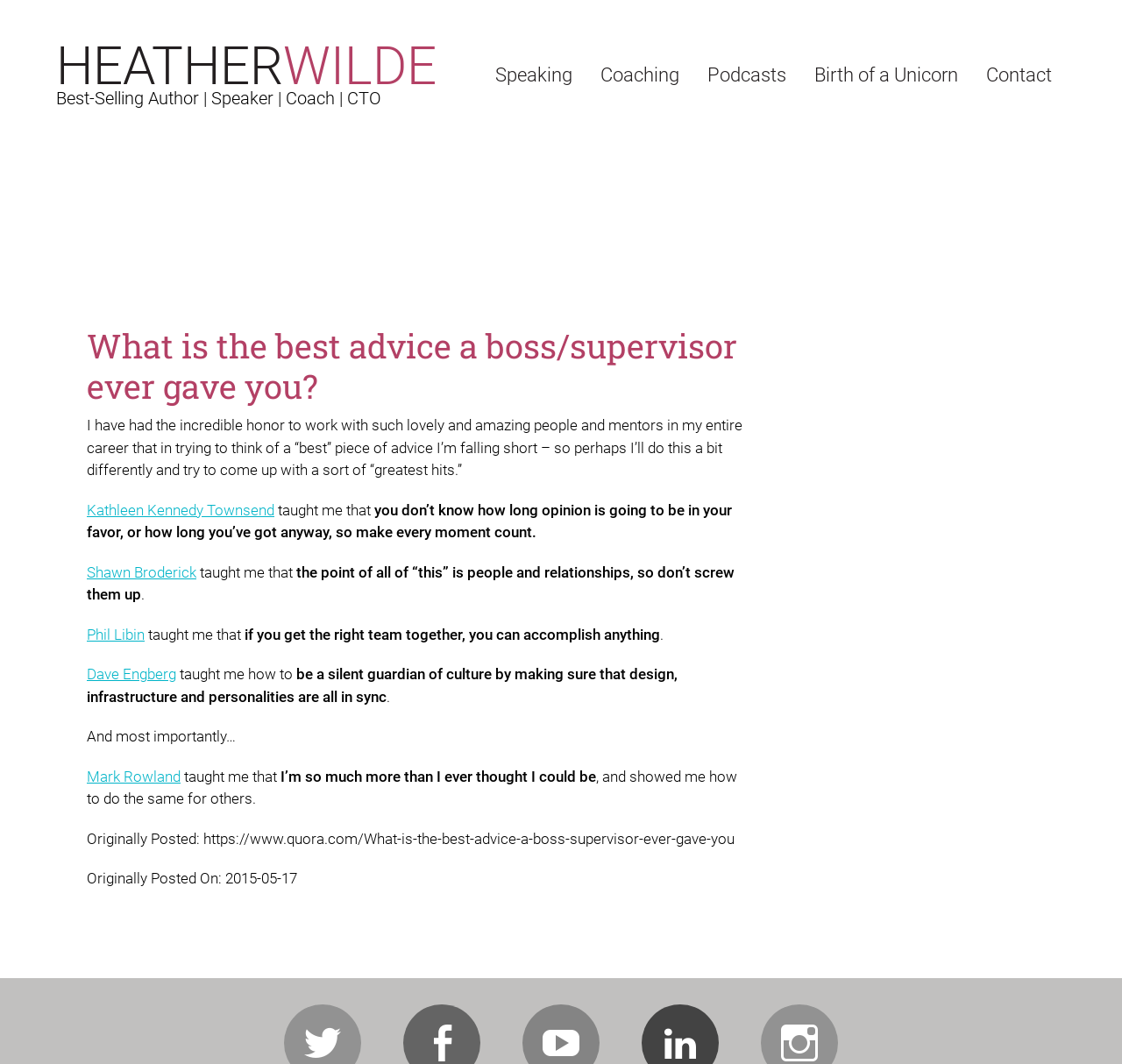Determine the title of the webpage and give its text content.

What is the best advice a boss/supervisor ever gave you?